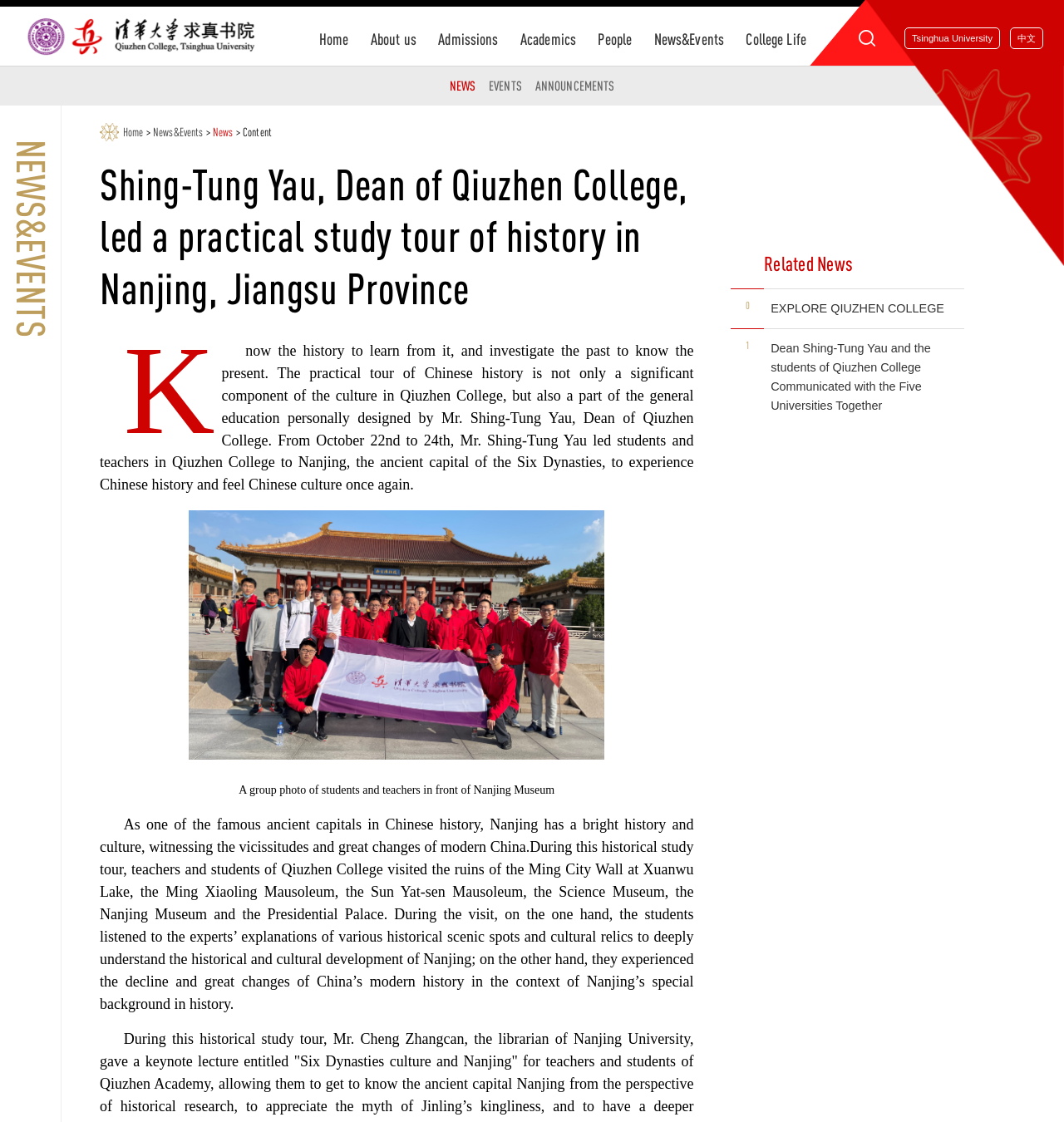What is the headline of the webpage?

Shing-Tung Yau, Dean of Qiuzhen College, led a practical study tour of history in Nanjing, Jiangsu Province